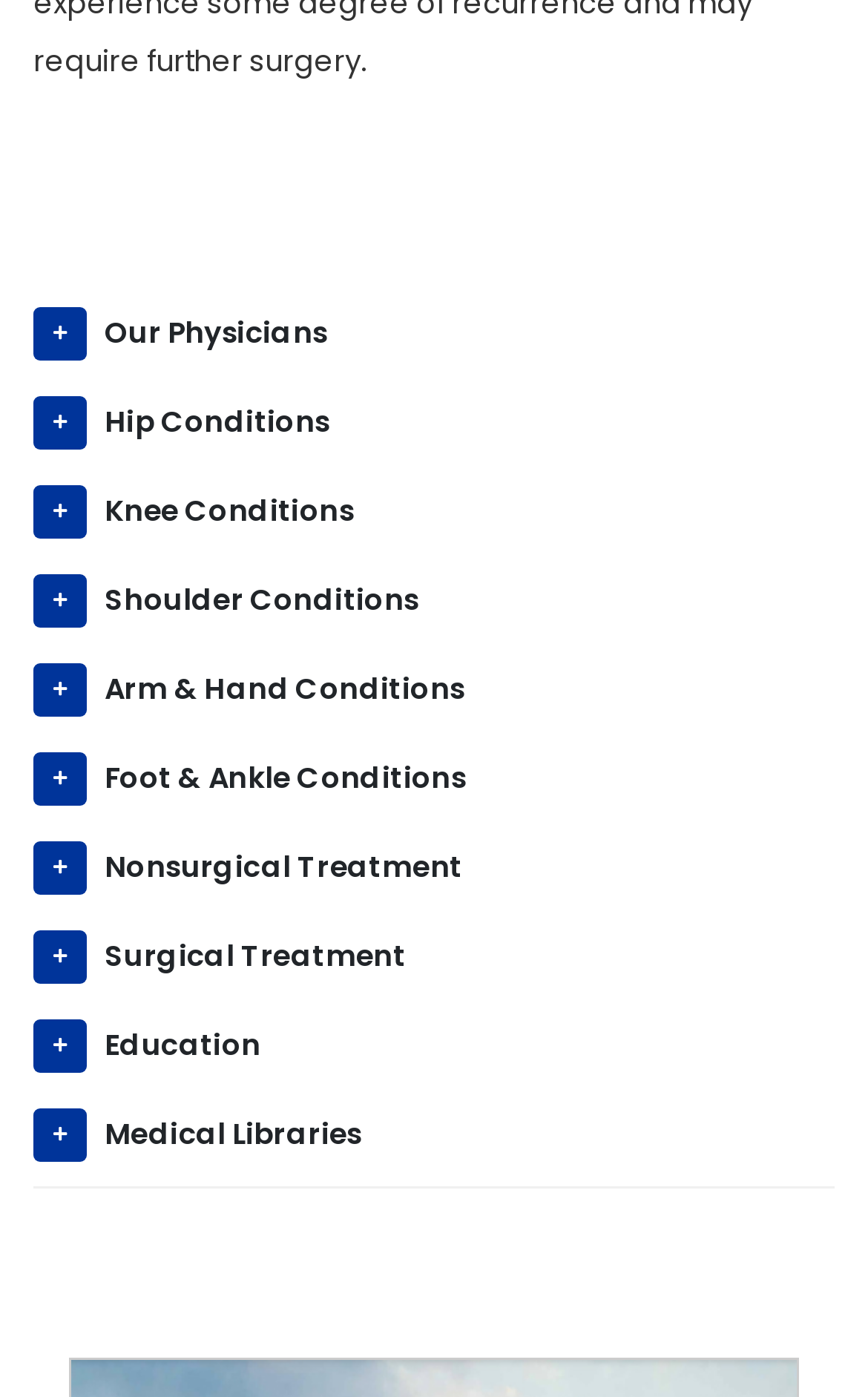Determine the bounding box coordinates for the area that needs to be clicked to fulfill this task: "click on Orthopaedics". The coordinates must be given as four float numbers between 0 and 1, i.e., [left, top, right, bottom].

[0.038, 0.135, 0.962, 0.173]